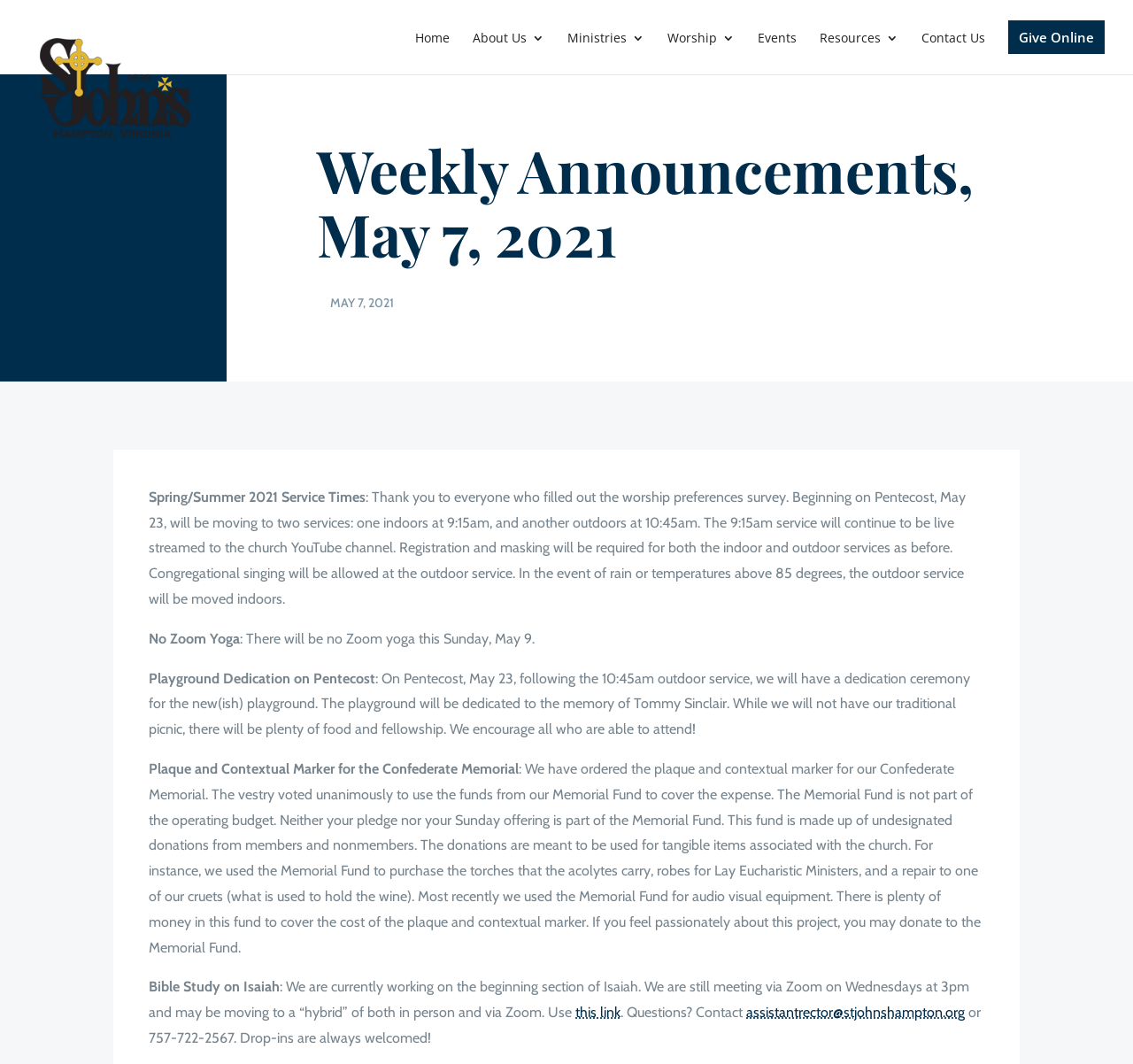Locate the bounding box coordinates of the element to click to perform the following action: 'Click the 'Home' link'. The coordinates should be given as four float values between 0 and 1, in the form of [left, top, right, bottom].

[0.366, 0.03, 0.397, 0.069]